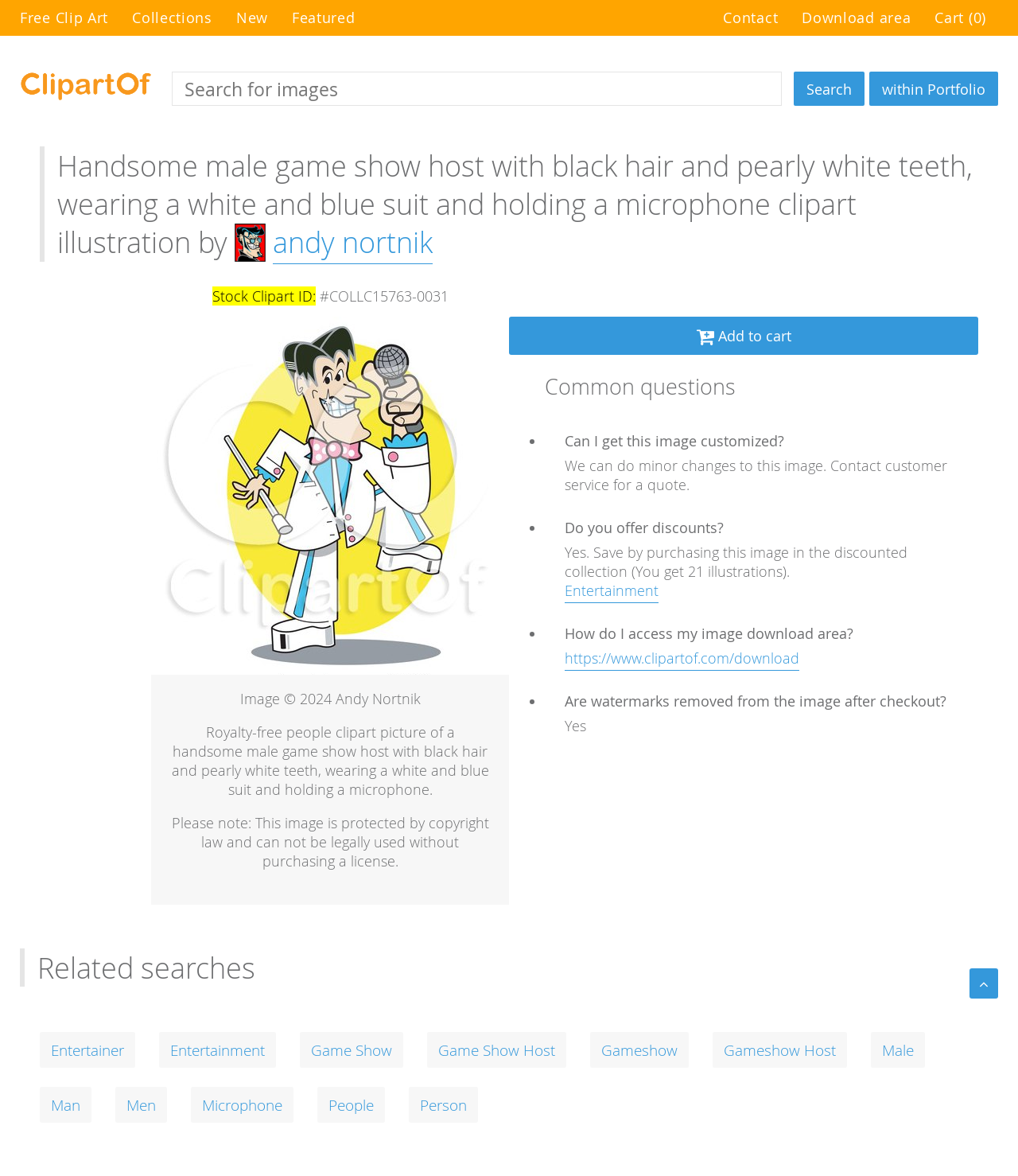Please locate the bounding box coordinates for the element that should be clicked to achieve the following instruction: "Contact customer service". Ensure the coordinates are given as four float numbers between 0 and 1, i.e., [left, top, right, bottom].

[0.555, 0.367, 0.77, 0.383]